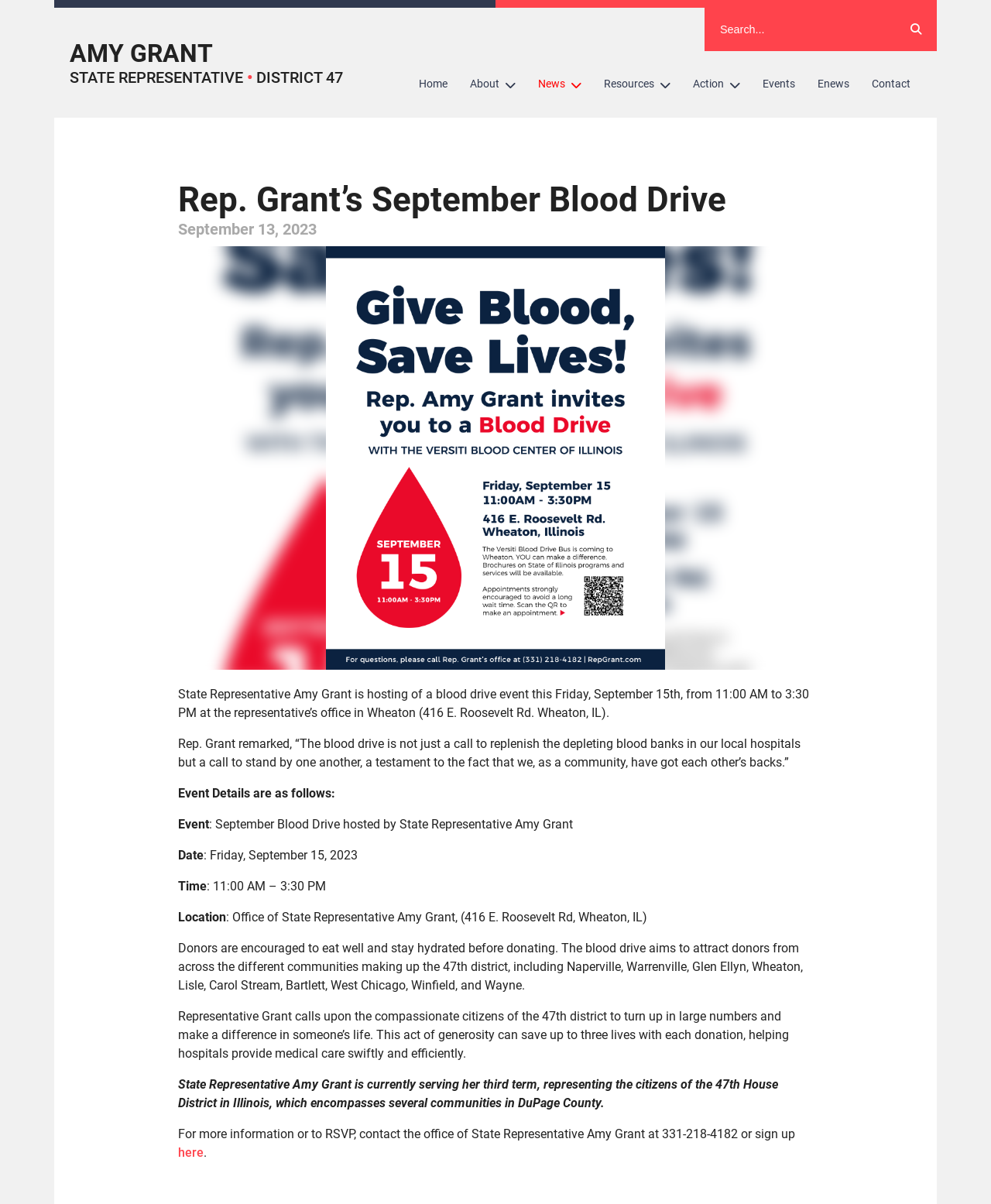Return the bounding box coordinates of the UI element that corresponds to this description: "name="s" placeholder="Search..."". The coordinates must be given as four float numbers in the range of 0 and 1, [left, top, right, bottom].

[0.711, 0.006, 0.903, 0.042]